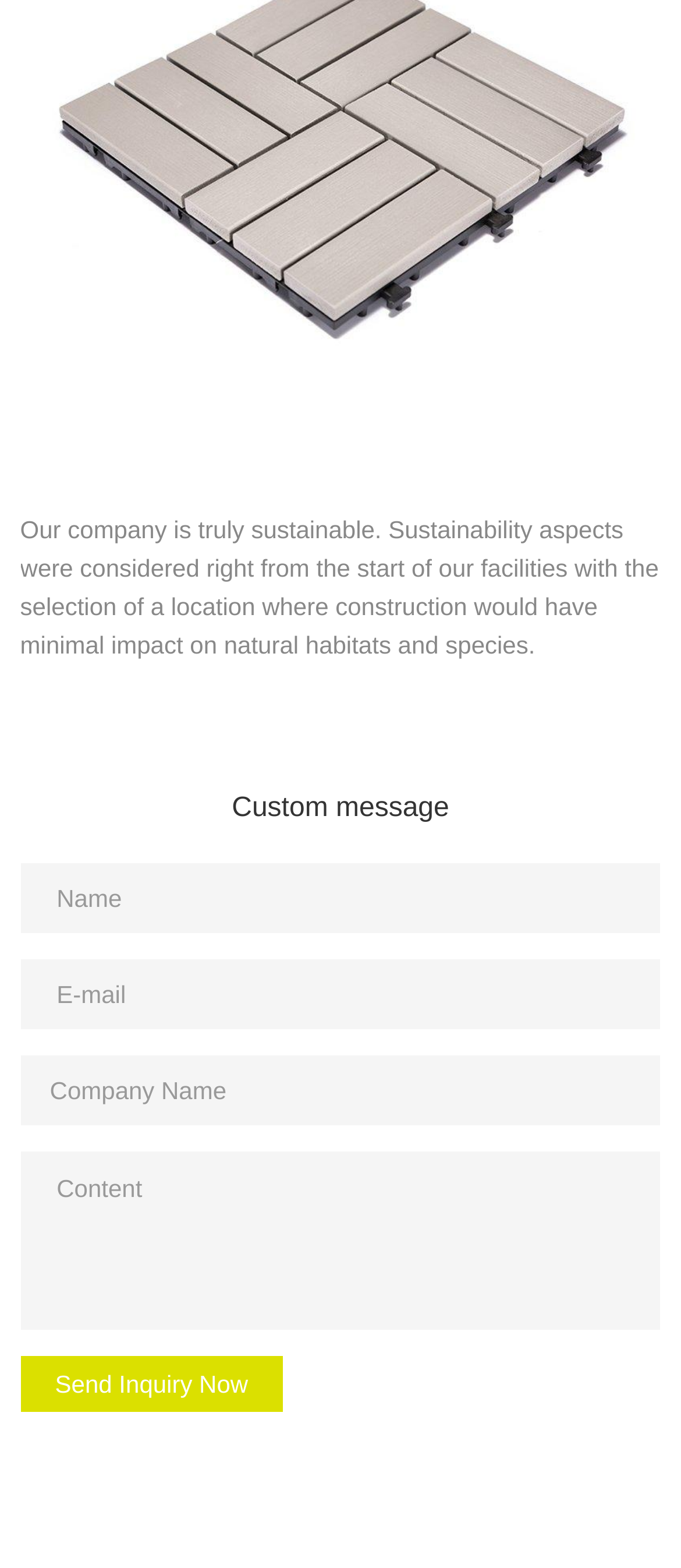Using the element description provided, determine the bounding box coordinates in the format (top-left x, top-left y, bottom-right x, bottom-right y). Ensure that all values are floating point numbers between 0 and 1. Element description: Send Inquiry Now

[0.03, 0.865, 0.416, 0.901]